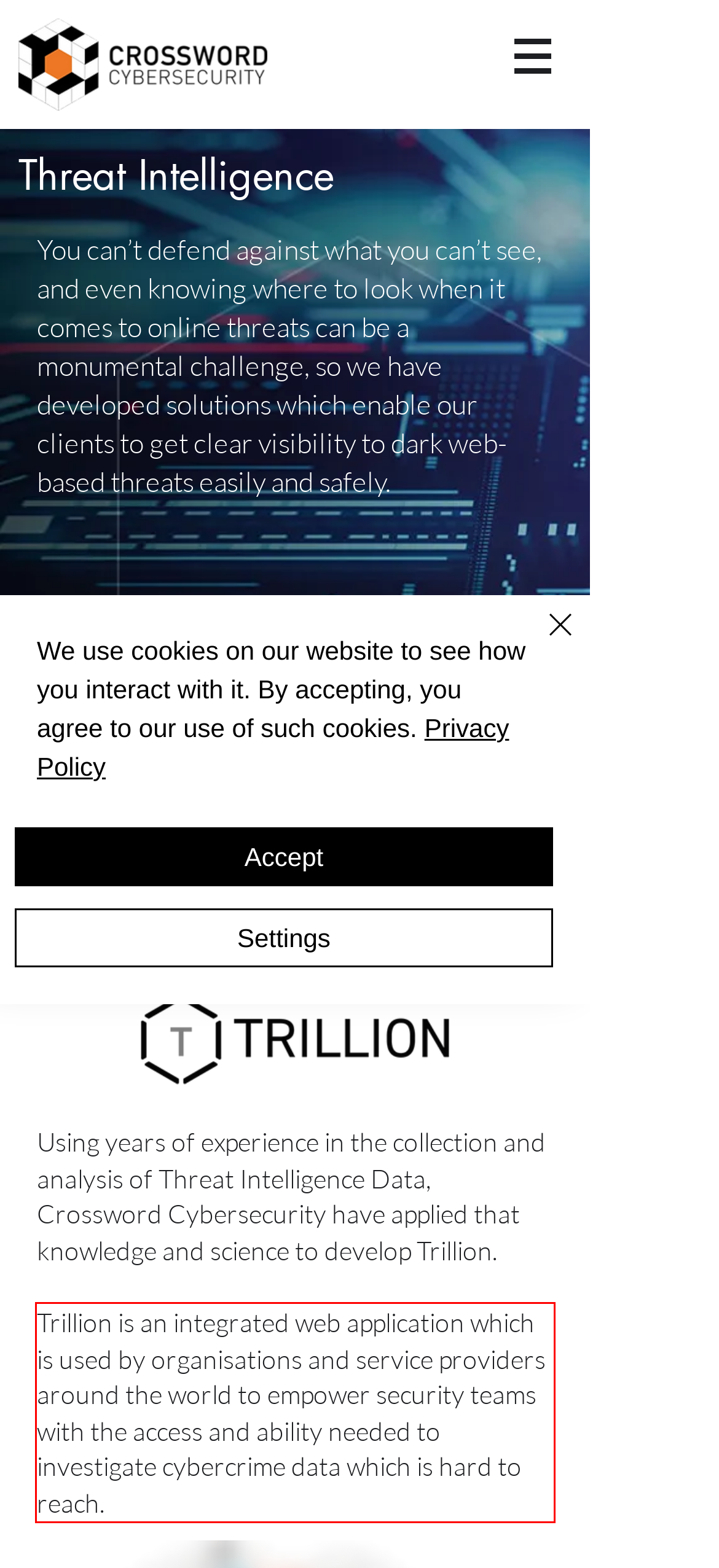Within the screenshot of the webpage, locate the red bounding box and use OCR to identify and provide the text content inside it.

Trillion is an integrated web application which is used by organisations and service providers around the world to empower security teams with the access and ability needed to investigate cybercrime data which is hard to reach.